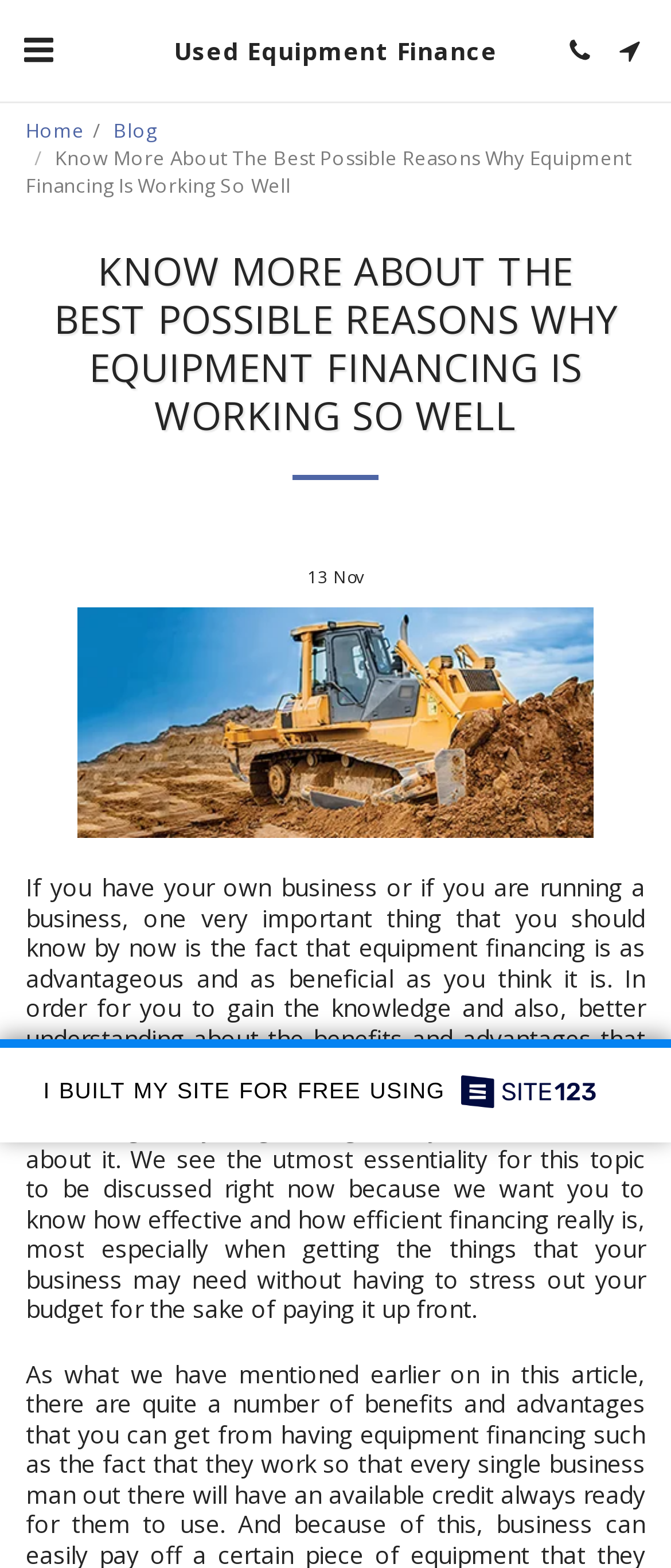Please extract the webpage's main title and generate its text content.

KNOW MORE ABOUT THE BEST POSSIBLE REASONS WHY EQUIPMENT FINANCING IS WORKING SO WELL